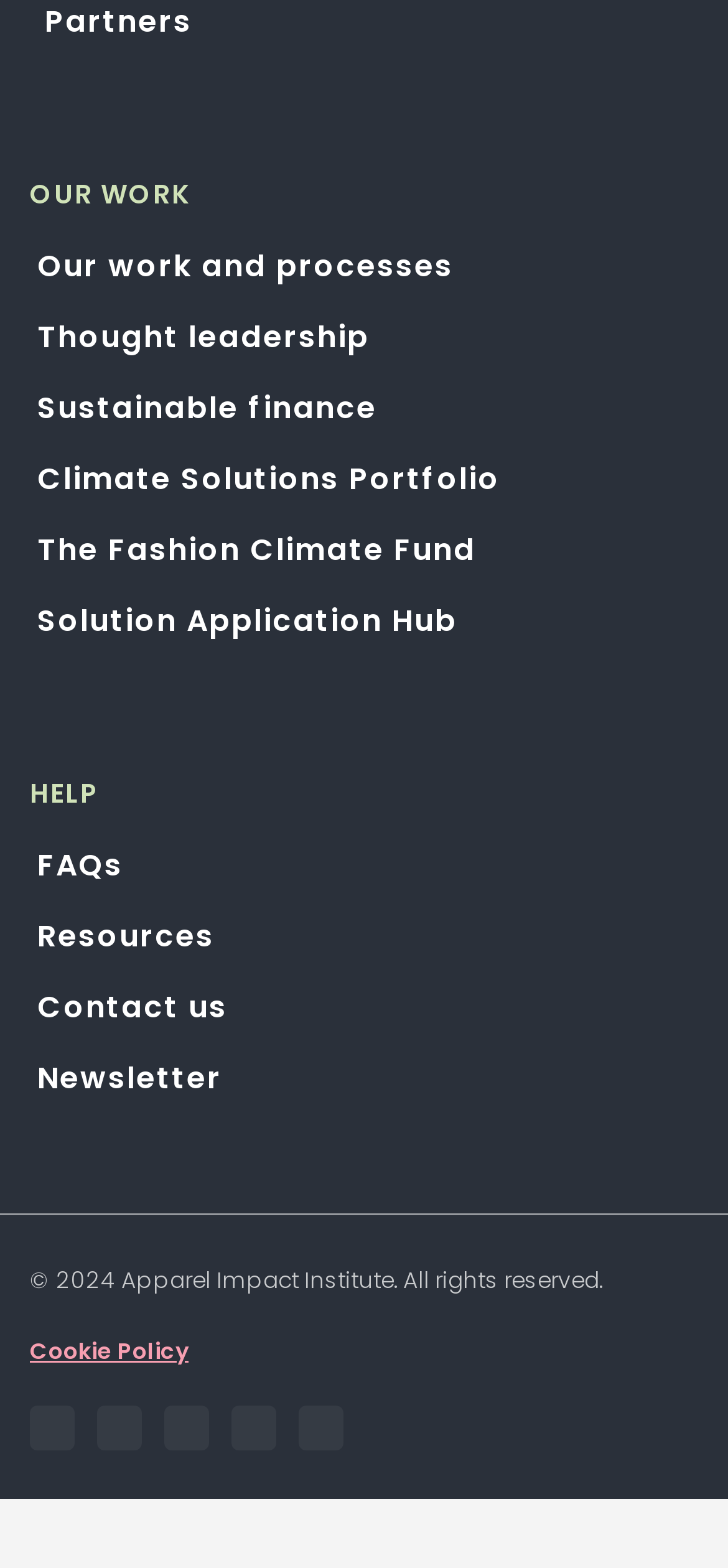Identify the bounding box for the UI element described as: "Resources". Ensure the coordinates are four float numbers between 0 and 1, formatted as [left, top, right, bottom].

[0.041, 0.579, 0.323, 0.617]